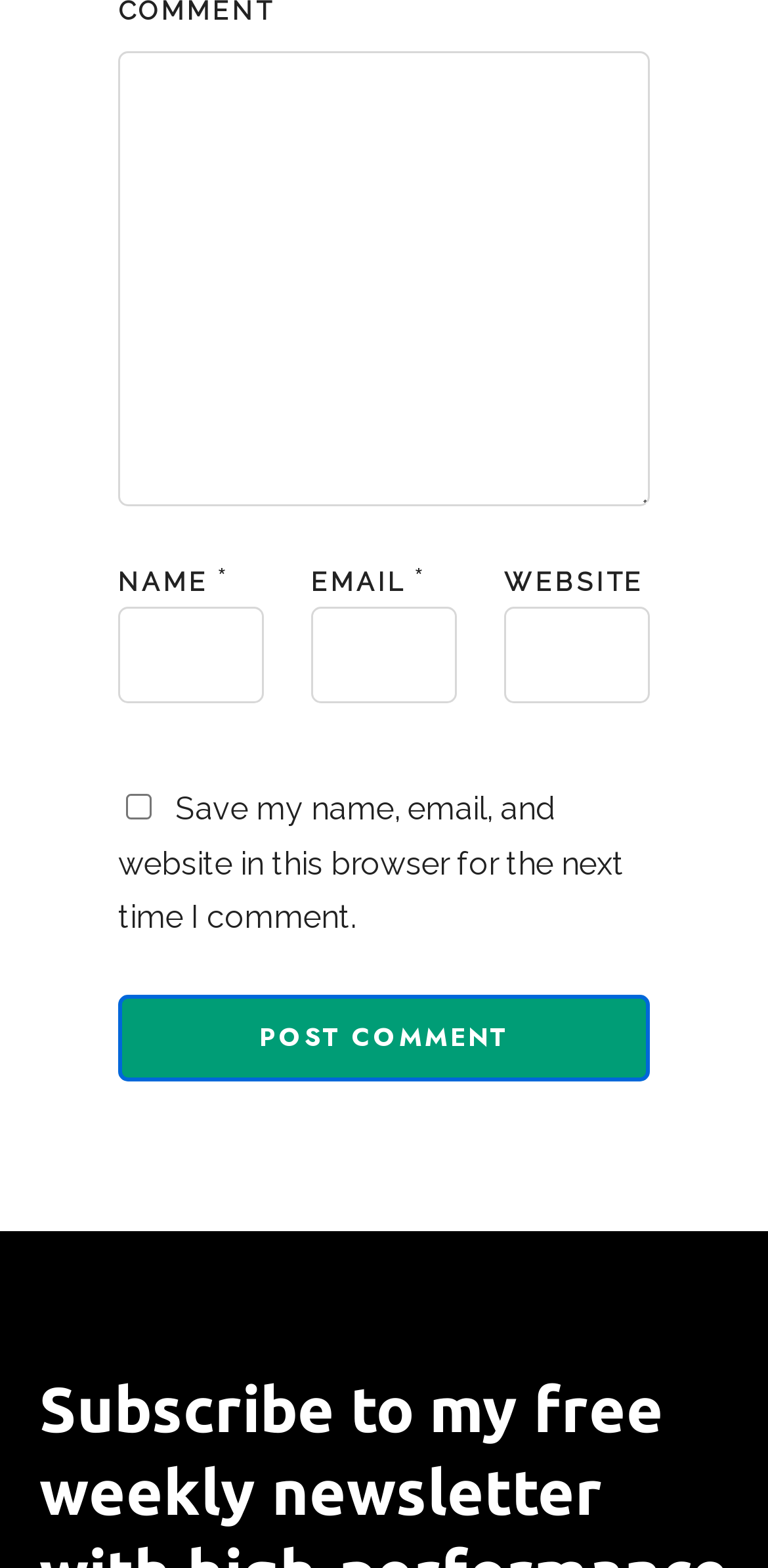What is the function of the 'Post Comment' button?
Provide an in-depth and detailed answer to the question.

The 'Post Comment' button is located below the textboxes and checkbox, suggesting that it is used to submit the user's comment after filling in the required information.